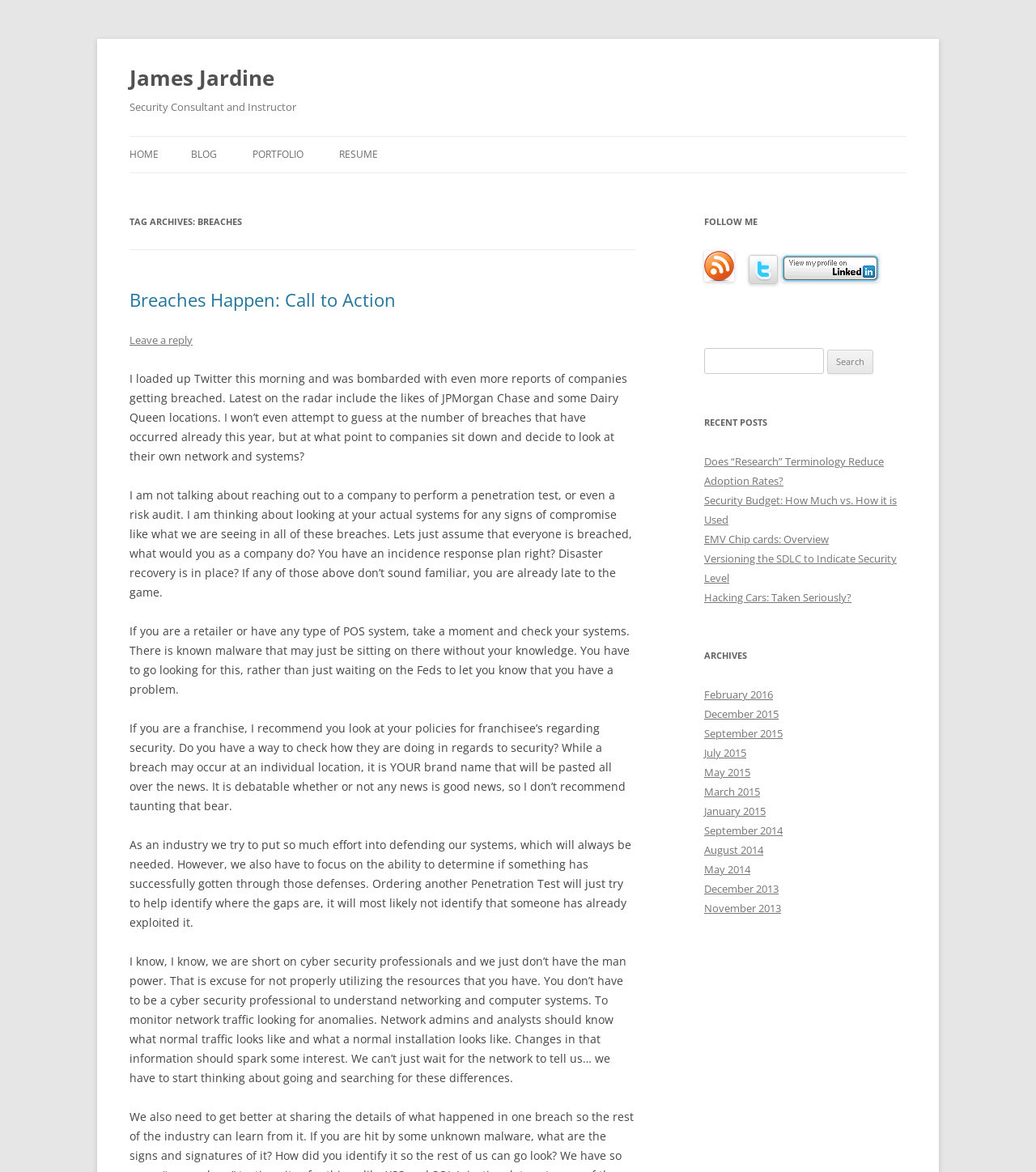What type of system does the author recommend checking?
Based on the image, give a concise answer in the form of a single word or short phrase.

POS system